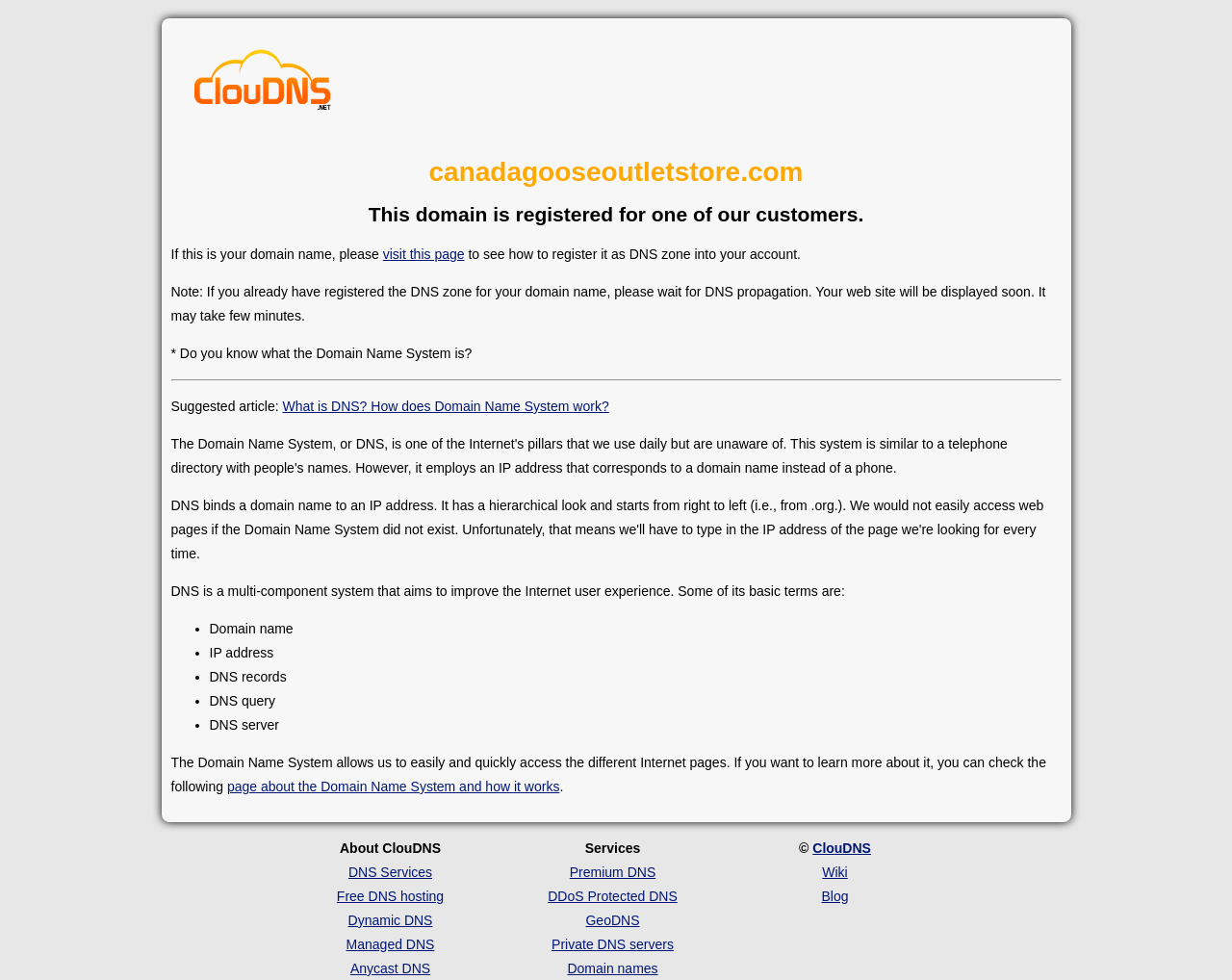What are the basic terms of DNS?
Based on the visual, give a brief answer using one word or a short phrase.

Domain name, IP address, etc.